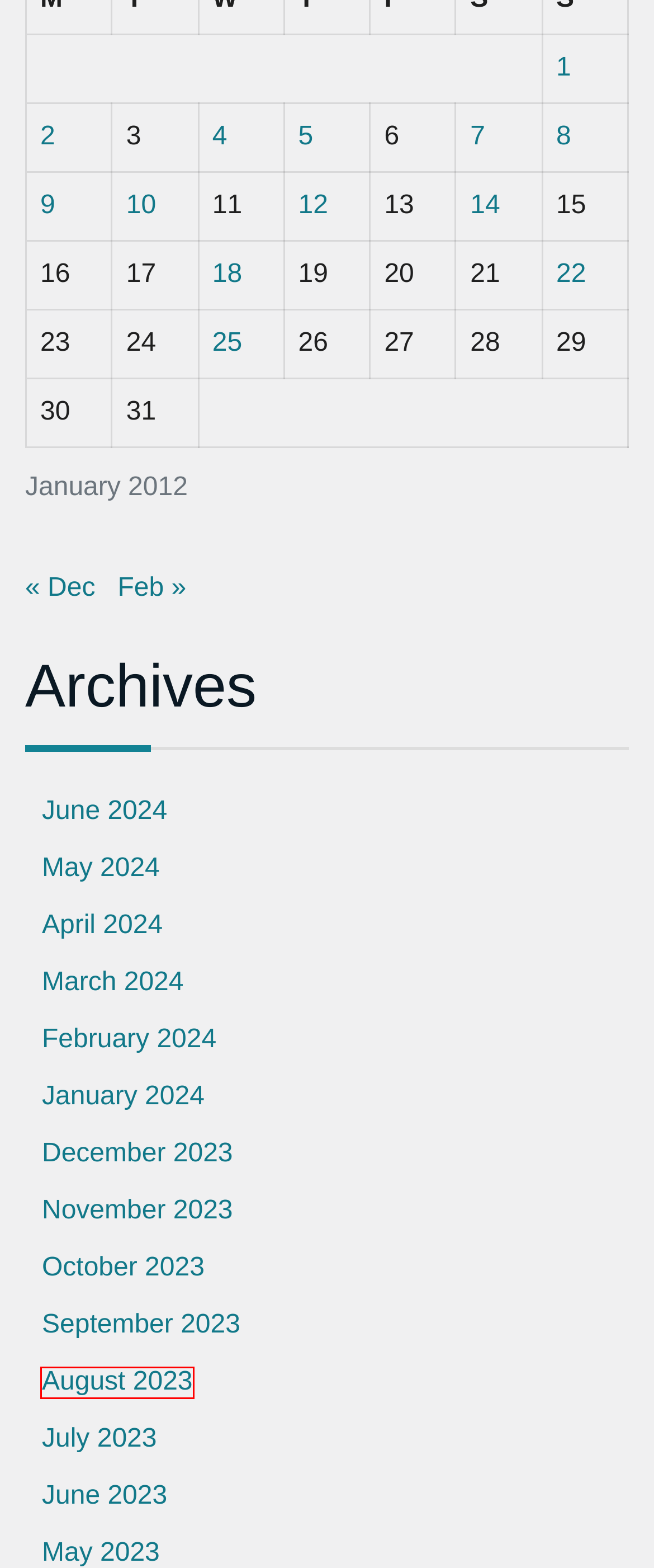Analyze the webpage screenshot with a red bounding box highlighting a UI element. Select the description that best matches the new webpage after clicking the highlighted element. Here are the options:
A. November 2023 - E-BREAKING NEWS
B. July 2023 - E-BREAKING NEWS
C. February 2024 - E-BREAKING NEWS
D. October 2023 - E-BREAKING NEWS
E. January 2024 - E-BREAKING NEWS
F. August 2023 - E-BREAKING NEWS
G. June 2023 - E-BREAKING NEWS
H. December 2023 - E-BREAKING NEWS

F